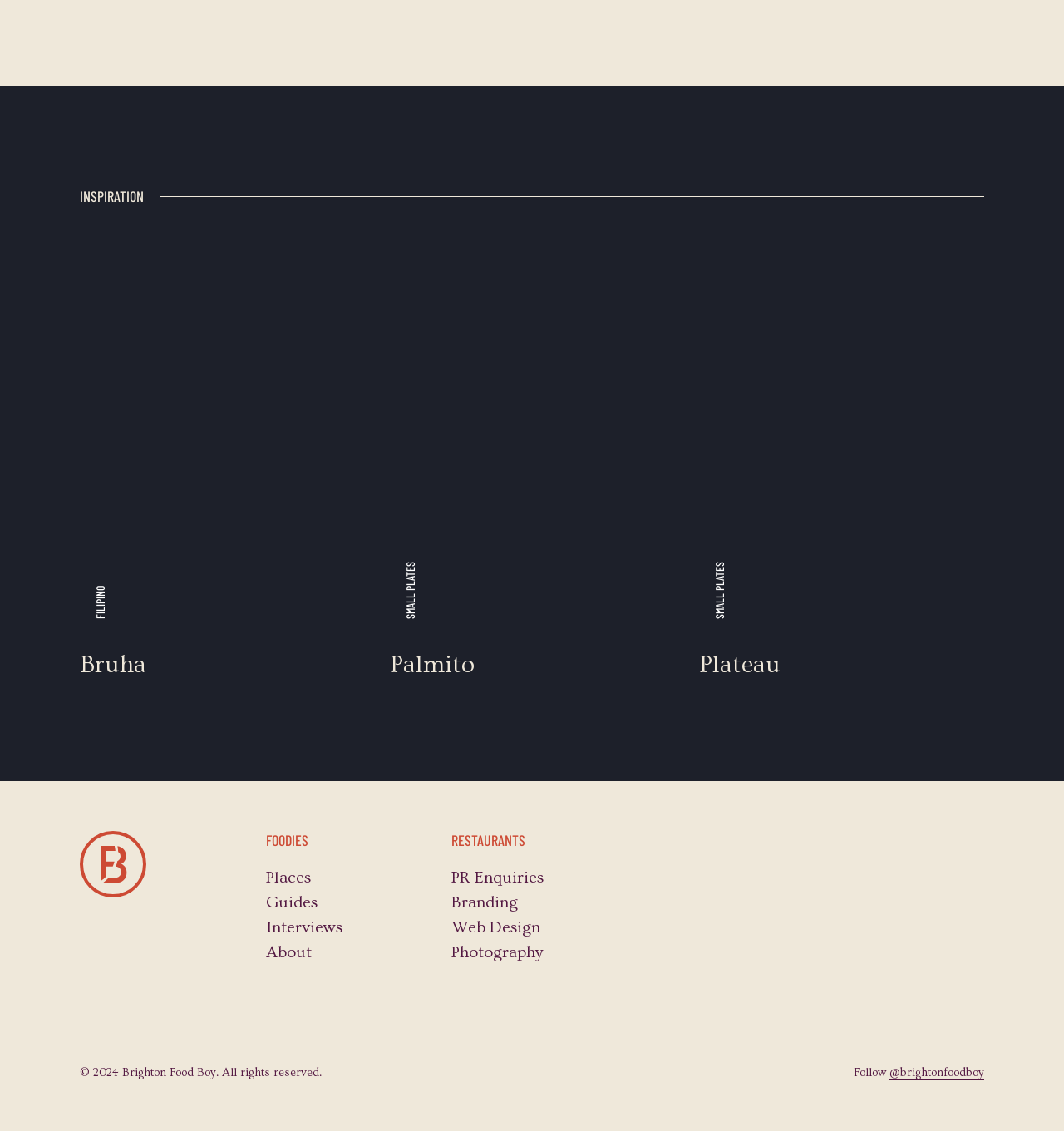Please find the bounding box coordinates of the element that must be clicked to perform the given instruction: "Click on the '7th Grade' link". The coordinates should be four float numbers from 0 to 1, i.e., [left, top, right, bottom].

None